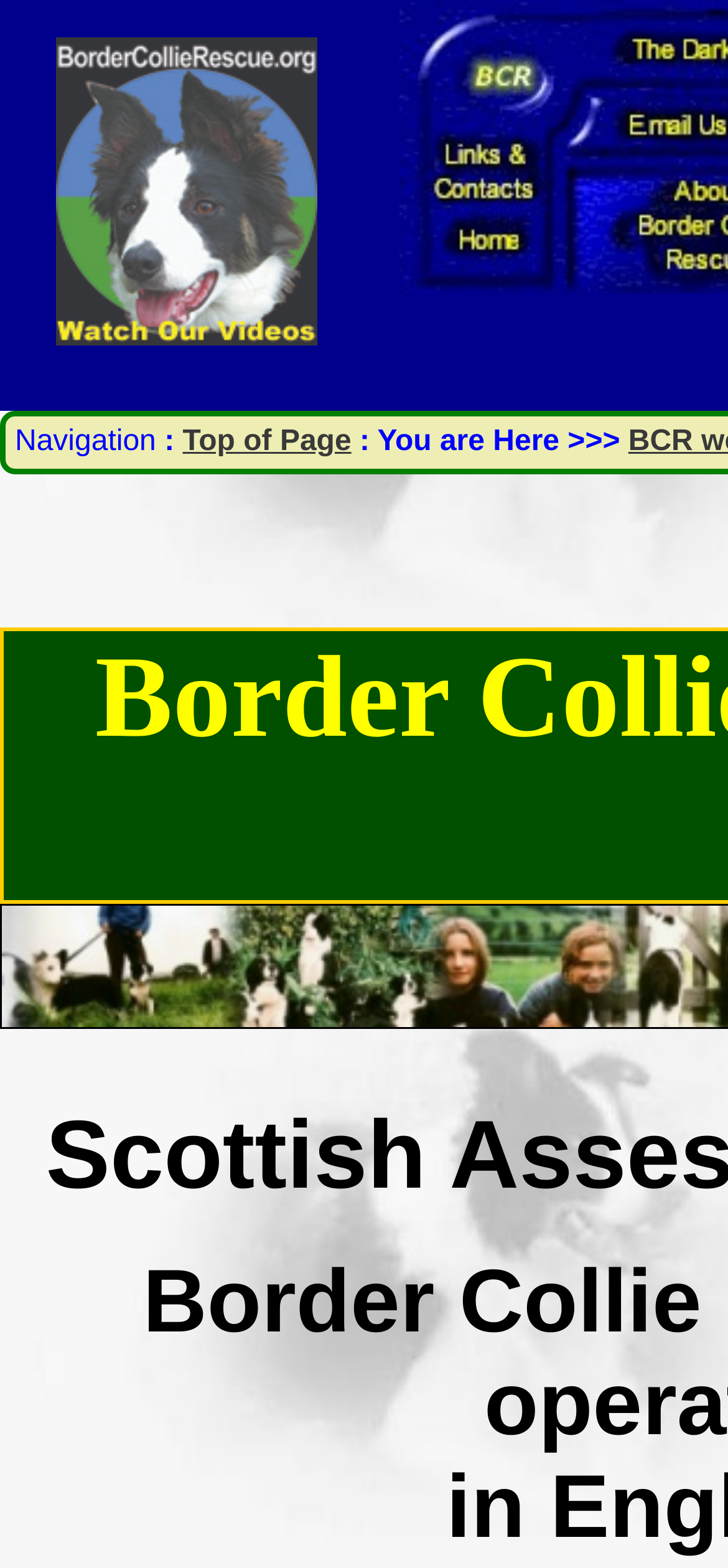Give an extensive and precise description of the webpage.

The webpage is about the Scottish assessment and Rehabilitation Centre for Border Collie Rescue. At the top-left corner, there is a link to a page with videos about the work of Border Collie Rescue, accompanied by an image. 

Below this link, there is a small, seemingly insignificant text element containing a non-breaking space character. 

On the left side of the page, there is a navigation section, indicated by the text "Navigation" followed by a colon. Below this, there is a link to the top of the page, and a text element showing the current location, "You are Here >>>".